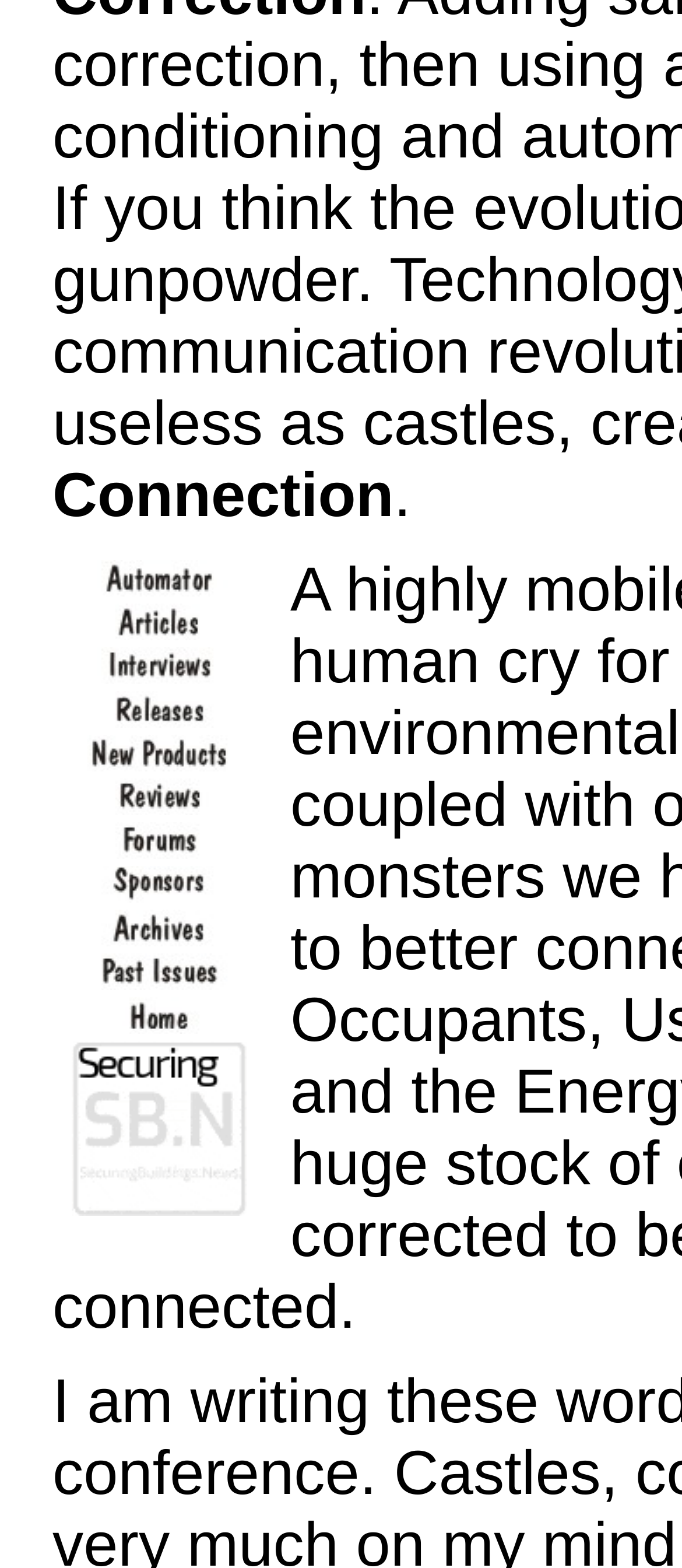Indicate the bounding box coordinates of the element that needs to be clicked to satisfy the following instruction: "Check out New Products". The coordinates should be four float numbers between 0 and 1, i.e., [left, top, right, bottom].

[0.046, 0.477, 0.418, 0.496]